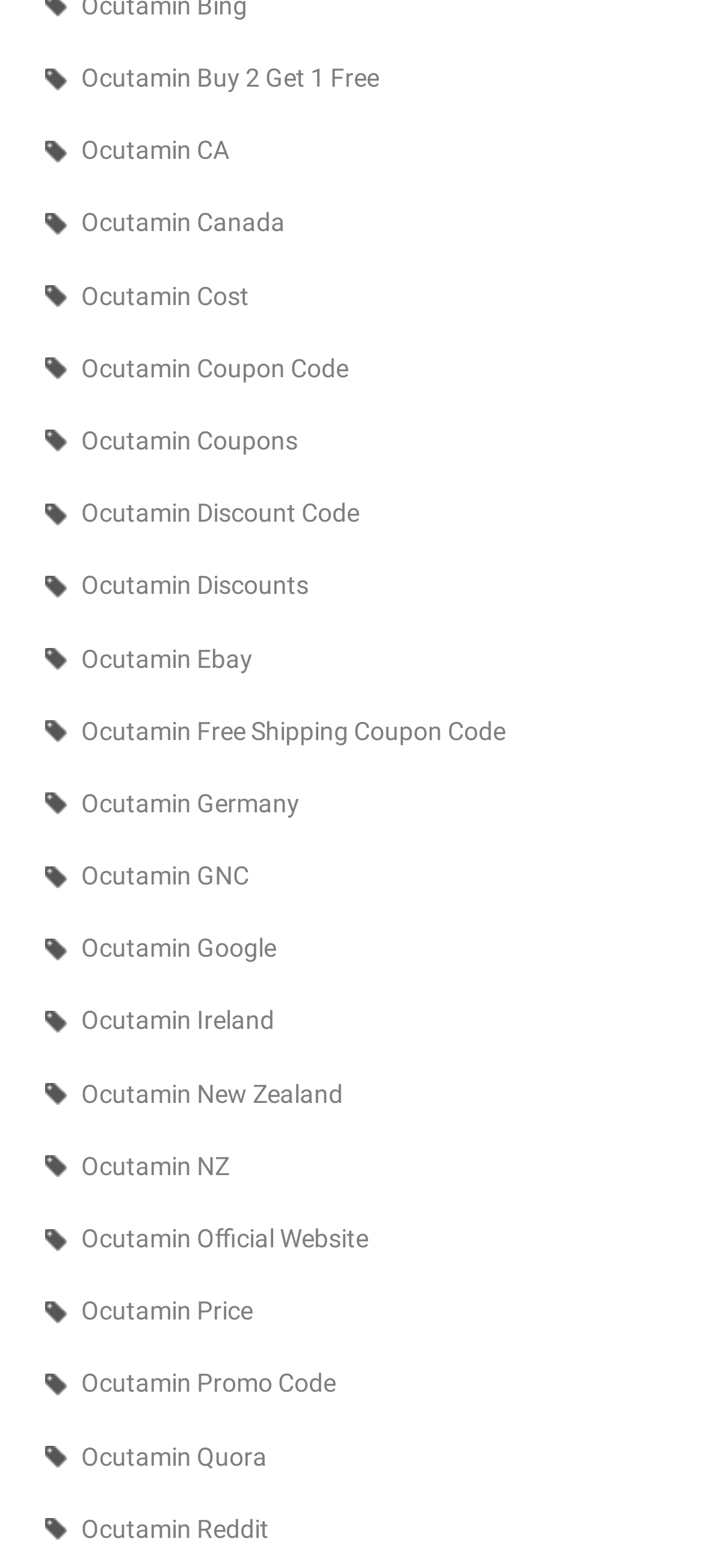Please specify the bounding box coordinates of the clickable region to carry out the following instruction: "View Ocutamin Buy 2 Get 1 Free offers". The coordinates should be four float numbers between 0 and 1, in the format [left, top, right, bottom].

[0.064, 0.036, 0.936, 0.065]